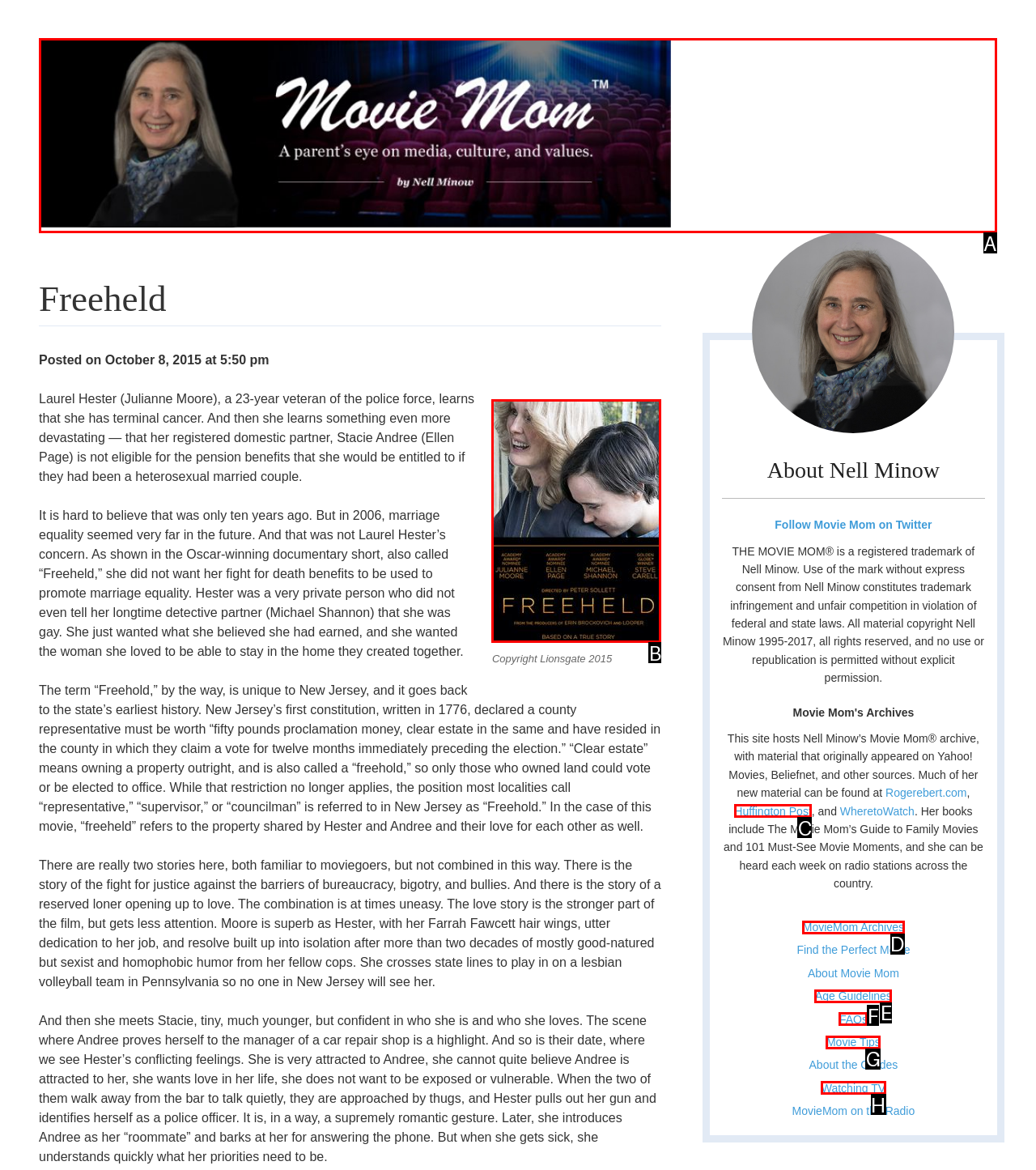Given the task: Click the 'Movie Mom' link, tell me which HTML element to click on.
Answer with the letter of the correct option from the given choices.

A